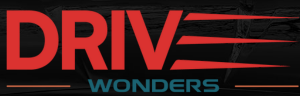What is the contrasting color of 'WONDERS'?
Use the image to answer the question with a single word or phrase.

lighter blue